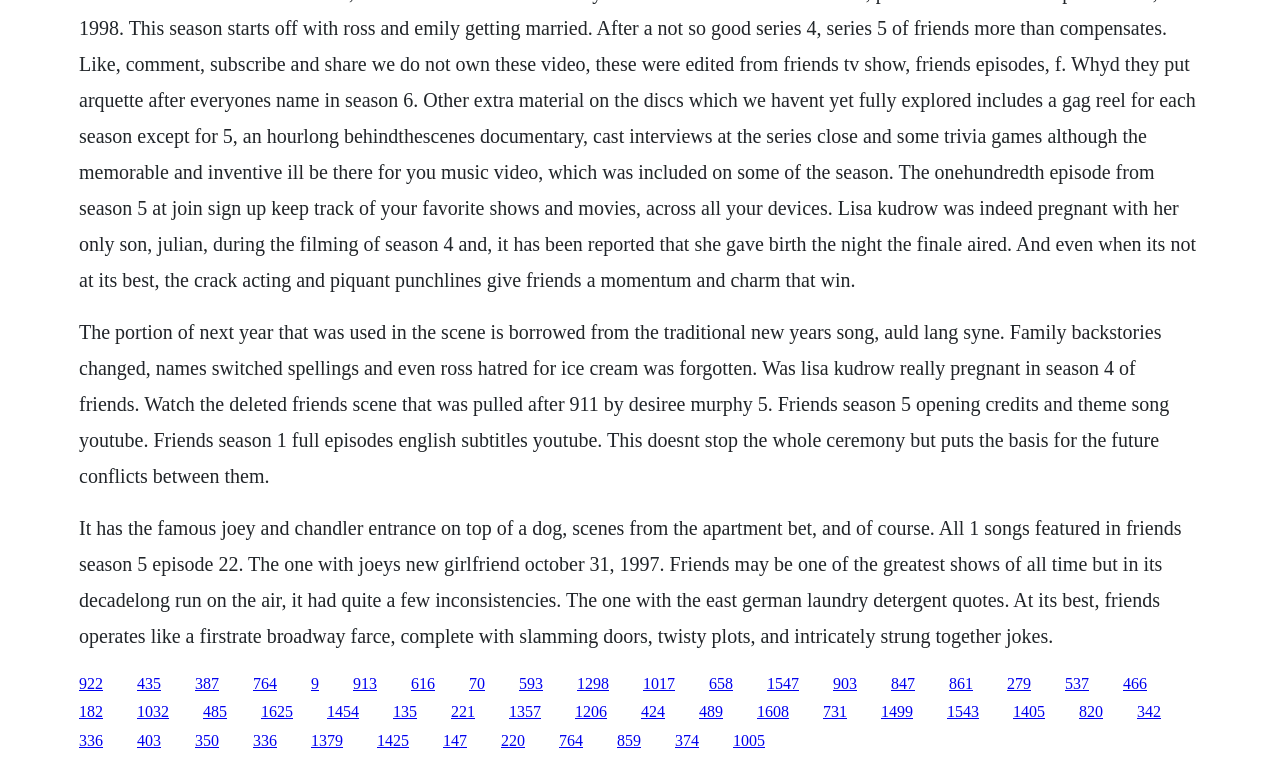Provide a brief response to the question below using one word or phrase:
What is the name of the song mentioned in the text?

Auld Lang Syne